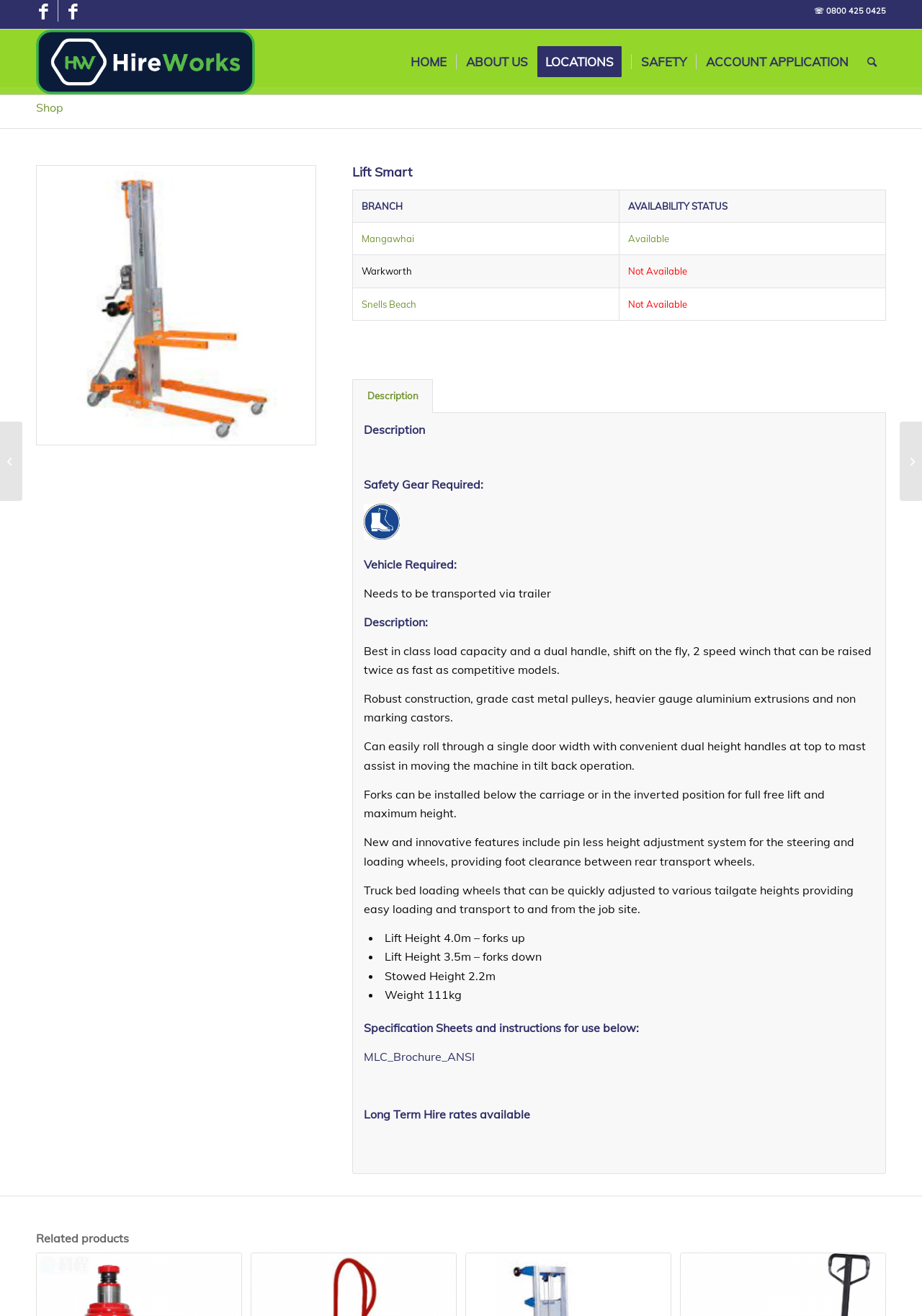What is the availability status of Mangawhai branch?
Answer the question with a single word or phrase, referring to the image.

Available